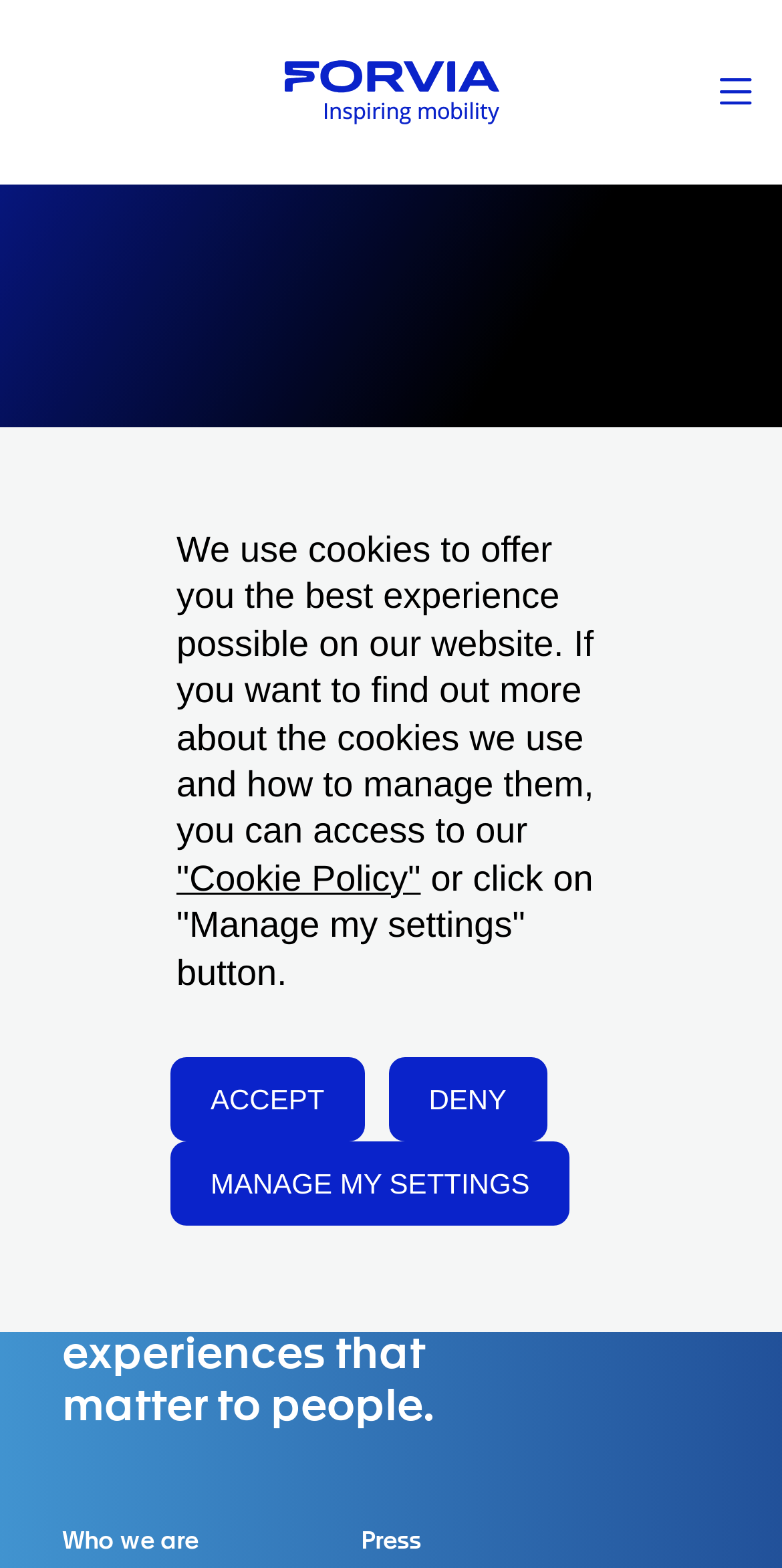Determine the bounding box coordinates for the region that must be clicked to execute the following instruction: "Click the Forvia logo".

[0.363, 0.038, 0.637, 0.079]